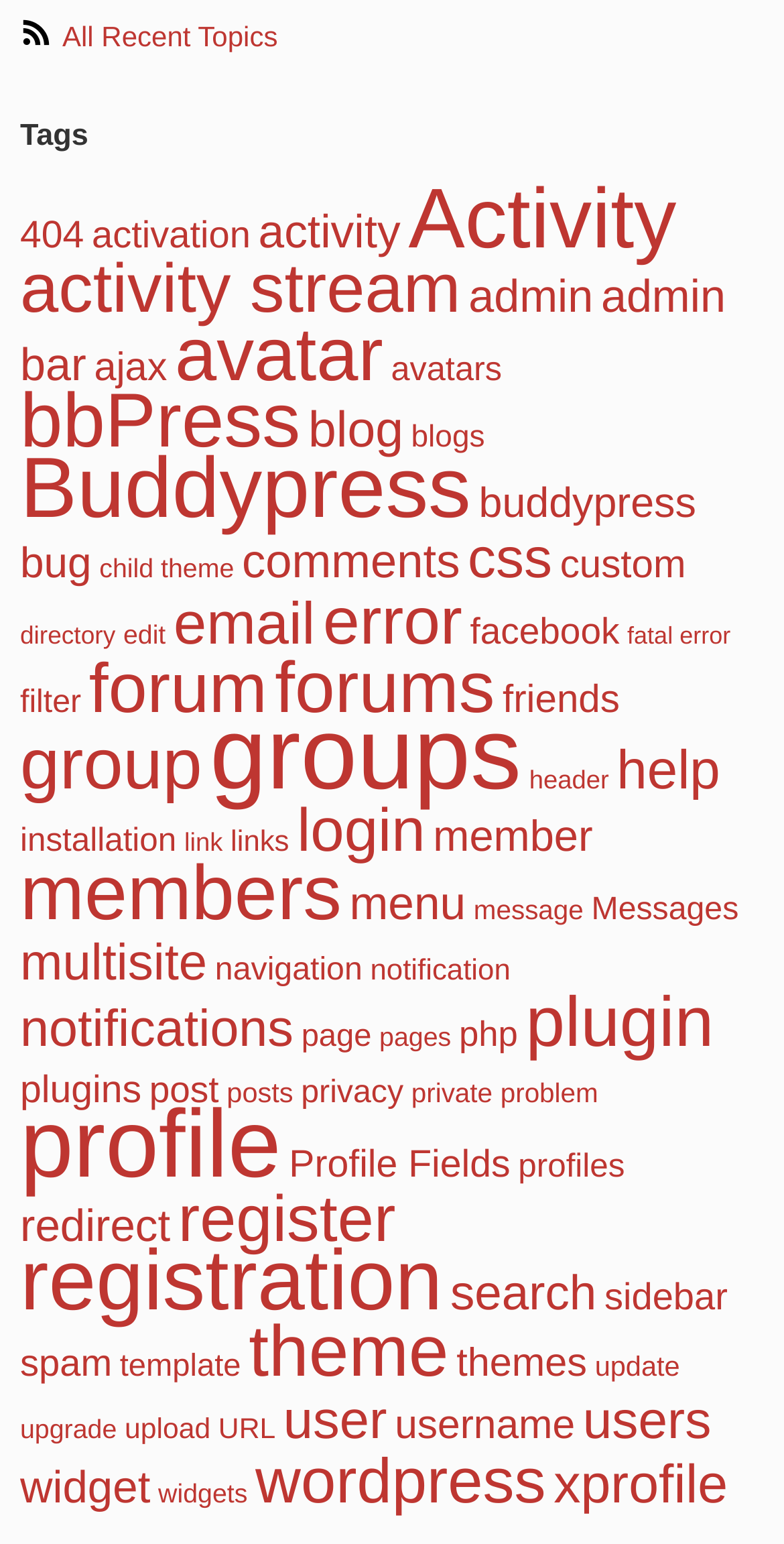Find the bounding box coordinates of the clickable region needed to perform the following instruction: "Discover 'plugin' related topics". The coordinates should be provided as four float numbers between 0 and 1, i.e., [left, top, right, bottom].

[0.671, 0.637, 0.91, 0.688]